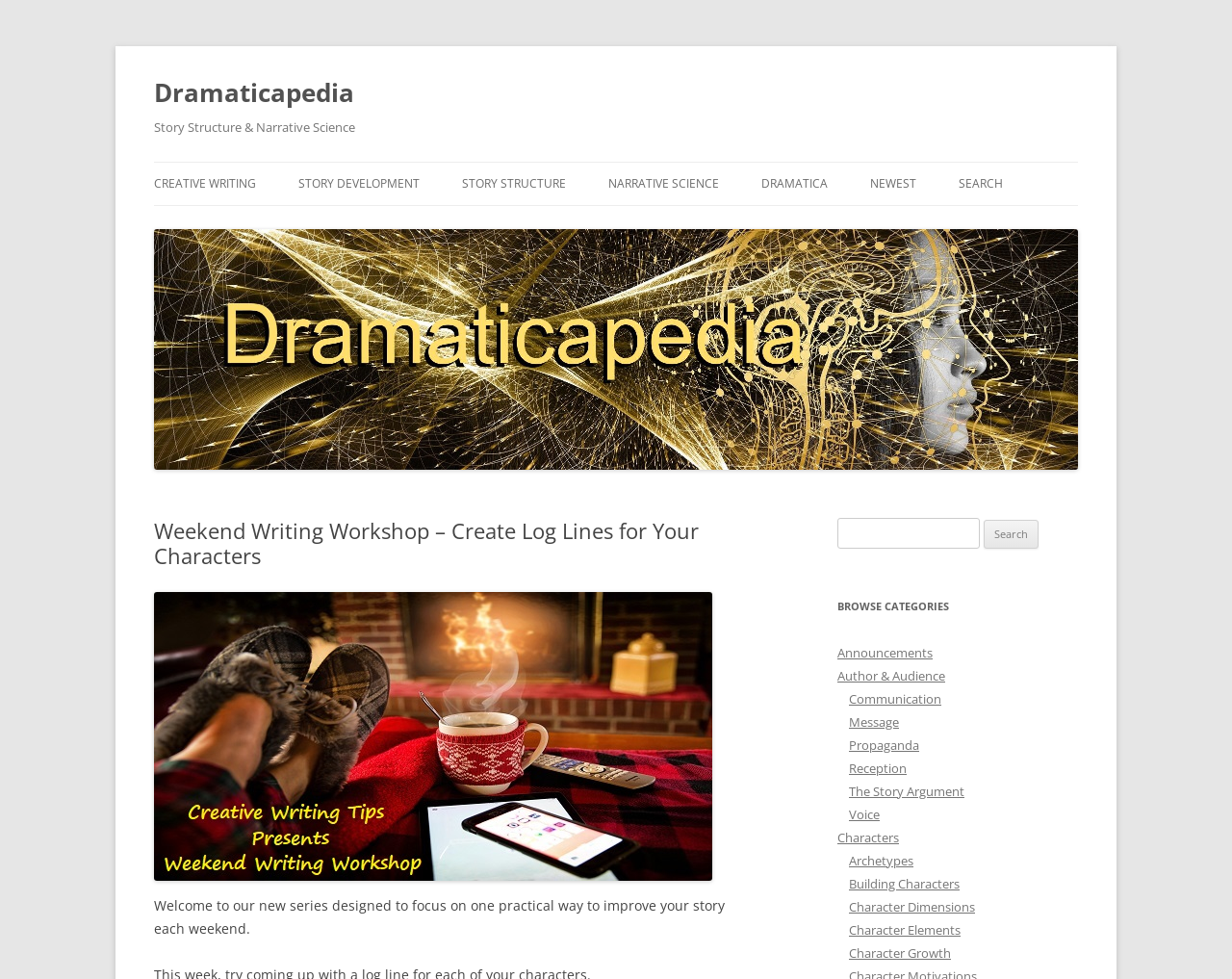Please determine the bounding box coordinates for the element that should be clicked to follow these instructions: "Click on the 'NEWEST' link".

[0.706, 0.166, 0.744, 0.21]